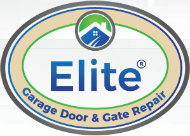By analyzing the image, answer the following question with a detailed response: What is depicted above the text in the logo?

The logo includes a stylized graphic of a house with a roof, depicted in green and blue, symbolizing quality home services, which is placed above the text.